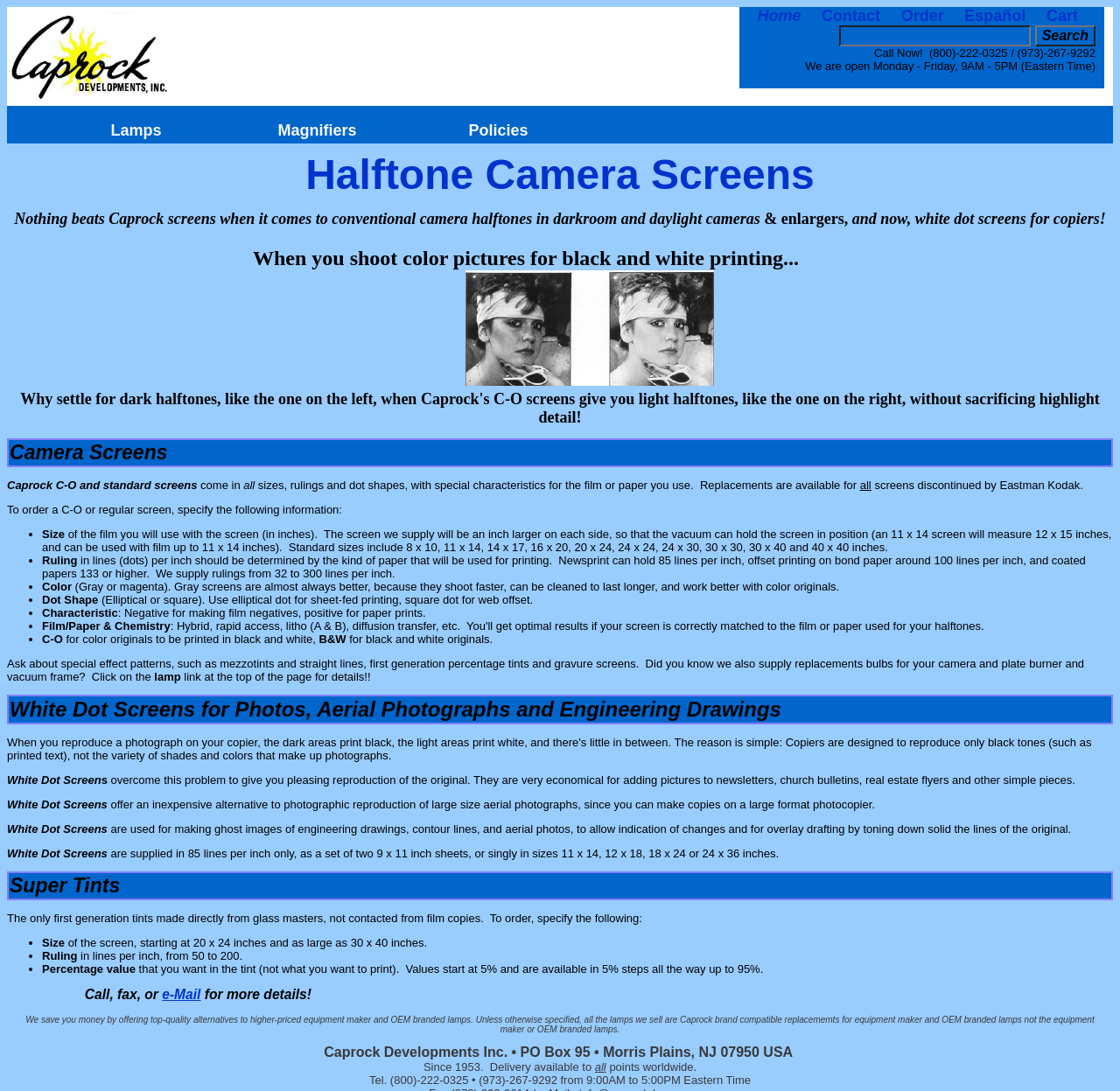Please specify the bounding box coordinates of the area that should be clicked to accomplish the following instruction: "View Cart". The coordinates should consist of four float numbers between 0 and 1, i.e., [left, top, right, bottom].

[0.934, 0.006, 0.962, 0.022]